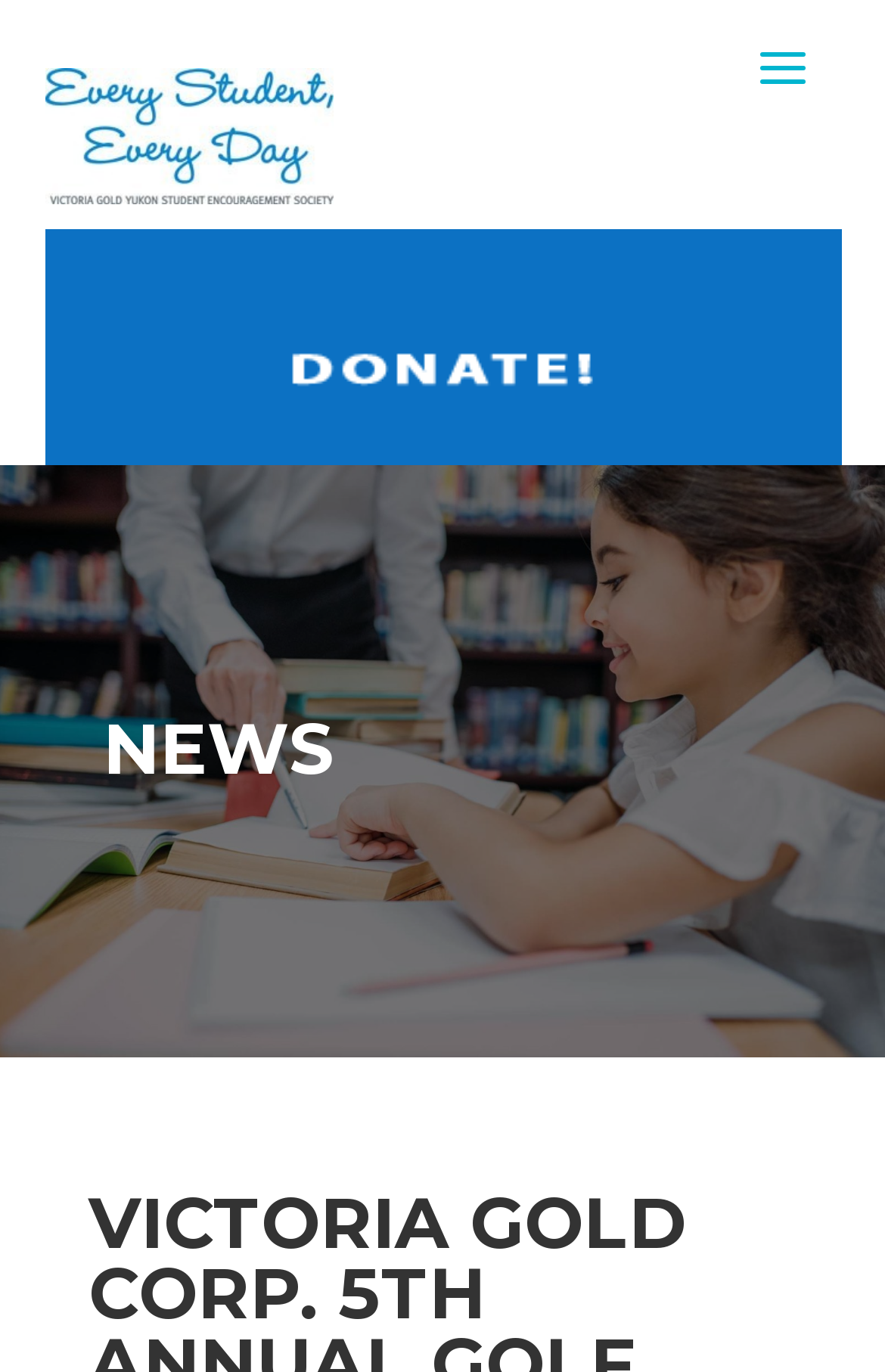Locate and provide the bounding box coordinates for the HTML element that matches this description: "name="submit"".

[0.308, 0.226, 0.692, 0.309]